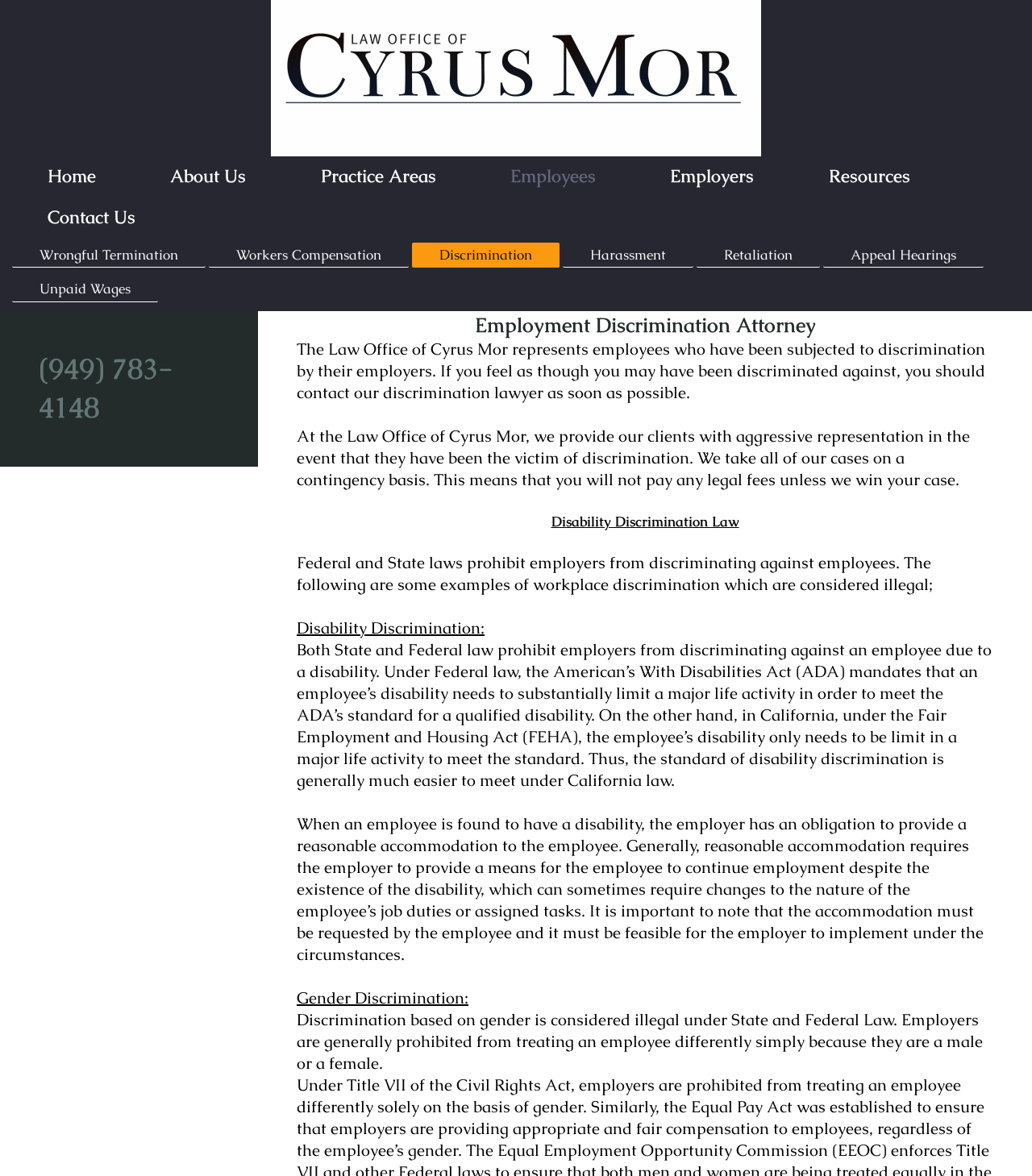Identify and provide the text content of the webpage's primary headline.

Employment Discrimination Attorney